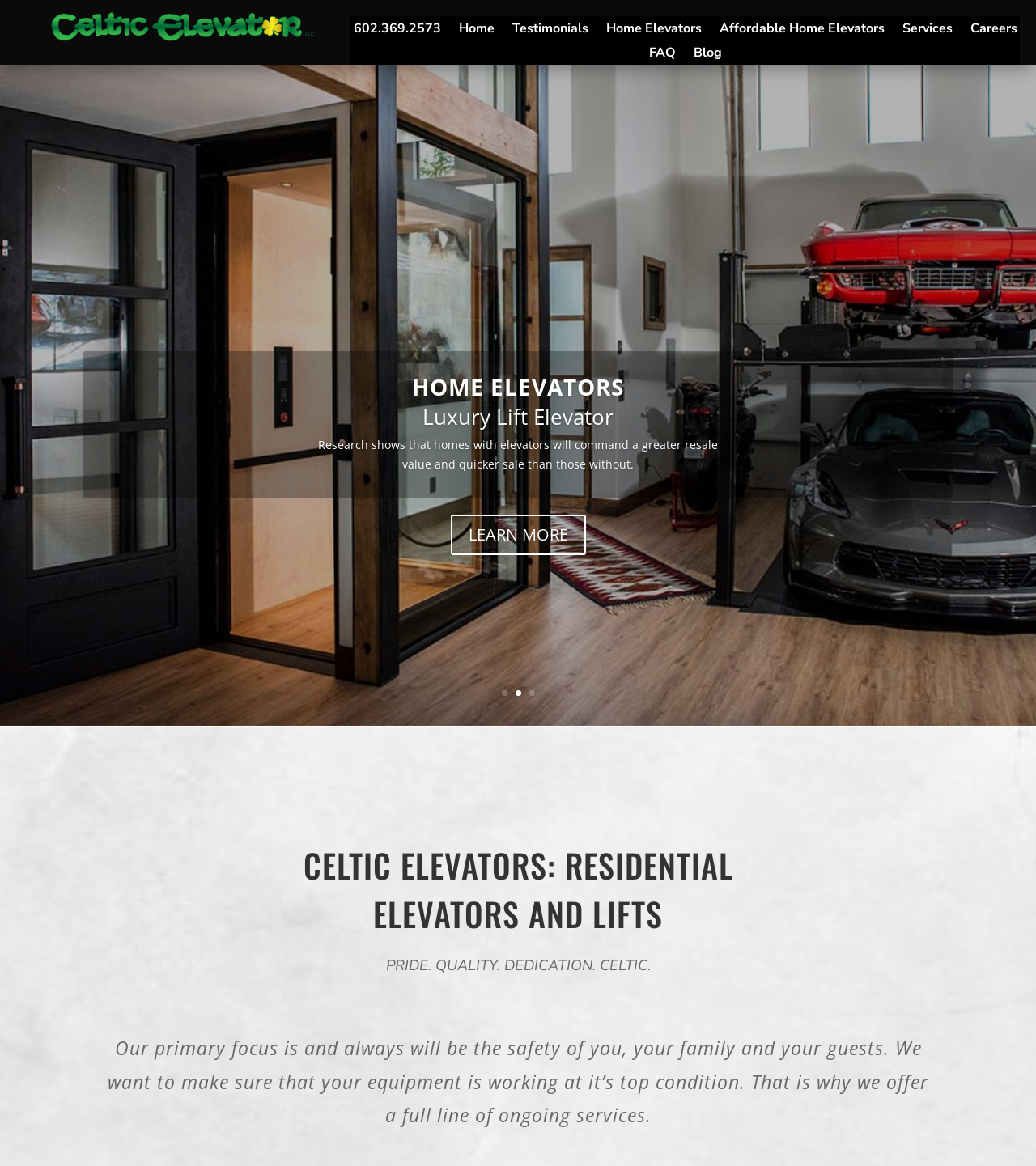What is the phone number listed on the webpage?
Could you answer the question in a detailed manner, providing as much information as possible?

The phone number '602.369.2573' is listed at the top of the webpage, next to the navigation menu.